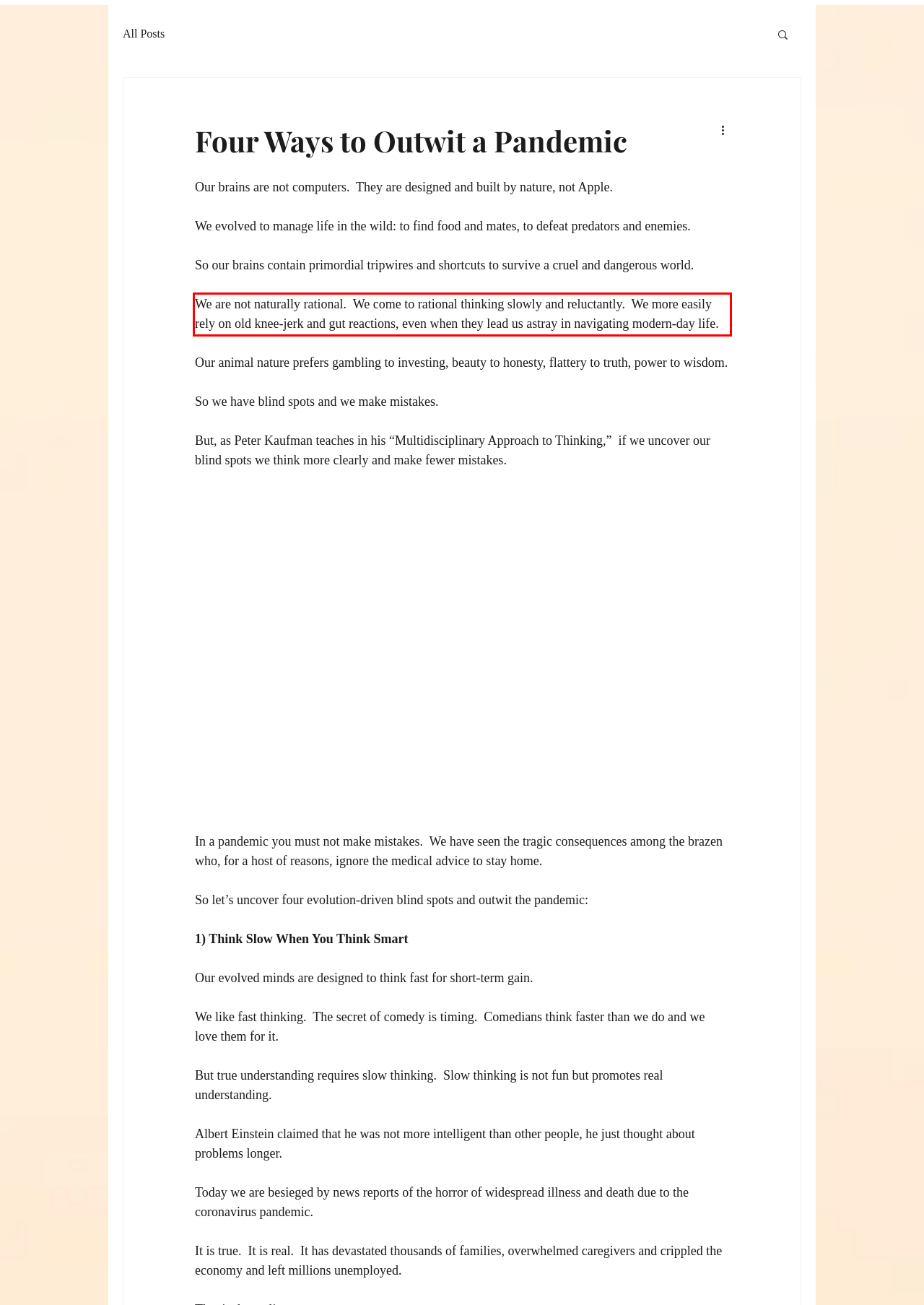Using the provided screenshot, read and generate the text content within the red-bordered area.

We are not naturally rational. We come to rational thinking slowly and reluctantly. We more easily rely on old knee-jerk and gut reactions, even when they lead us astray in navigating modern-day life.